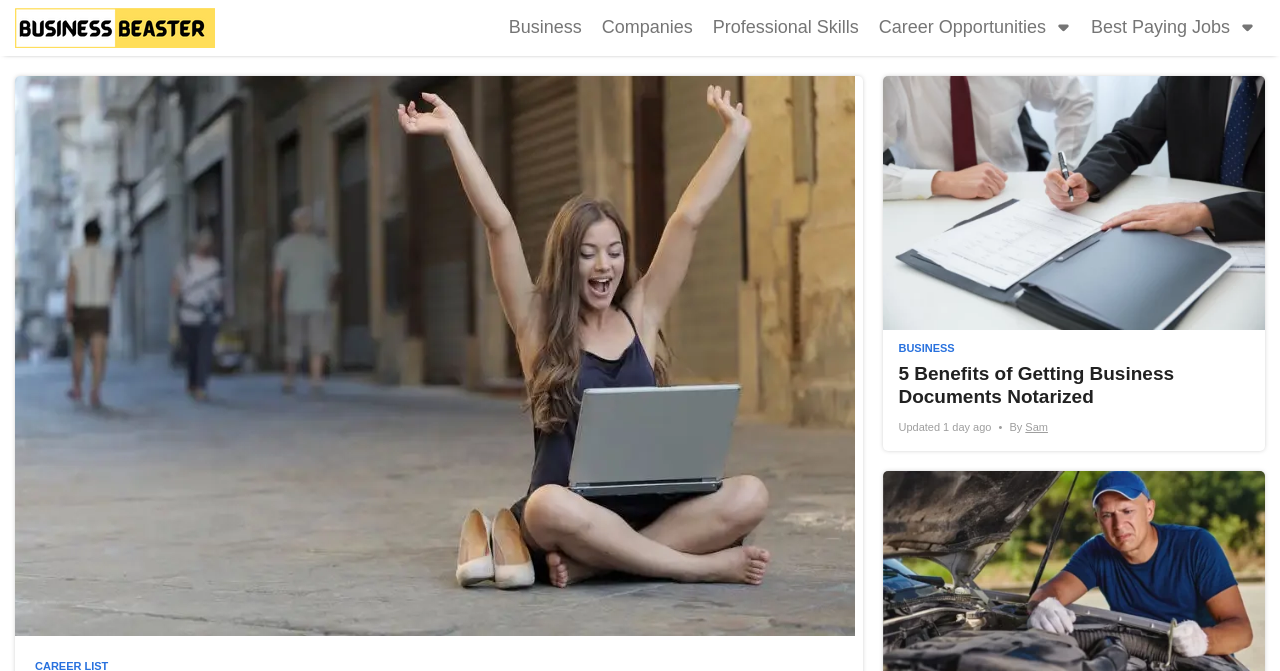Specify the bounding box coordinates of the area to click in order to follow the given instruction: "Read the article about becoming an ordained minister."

[0.012, 0.113, 0.668, 0.948]